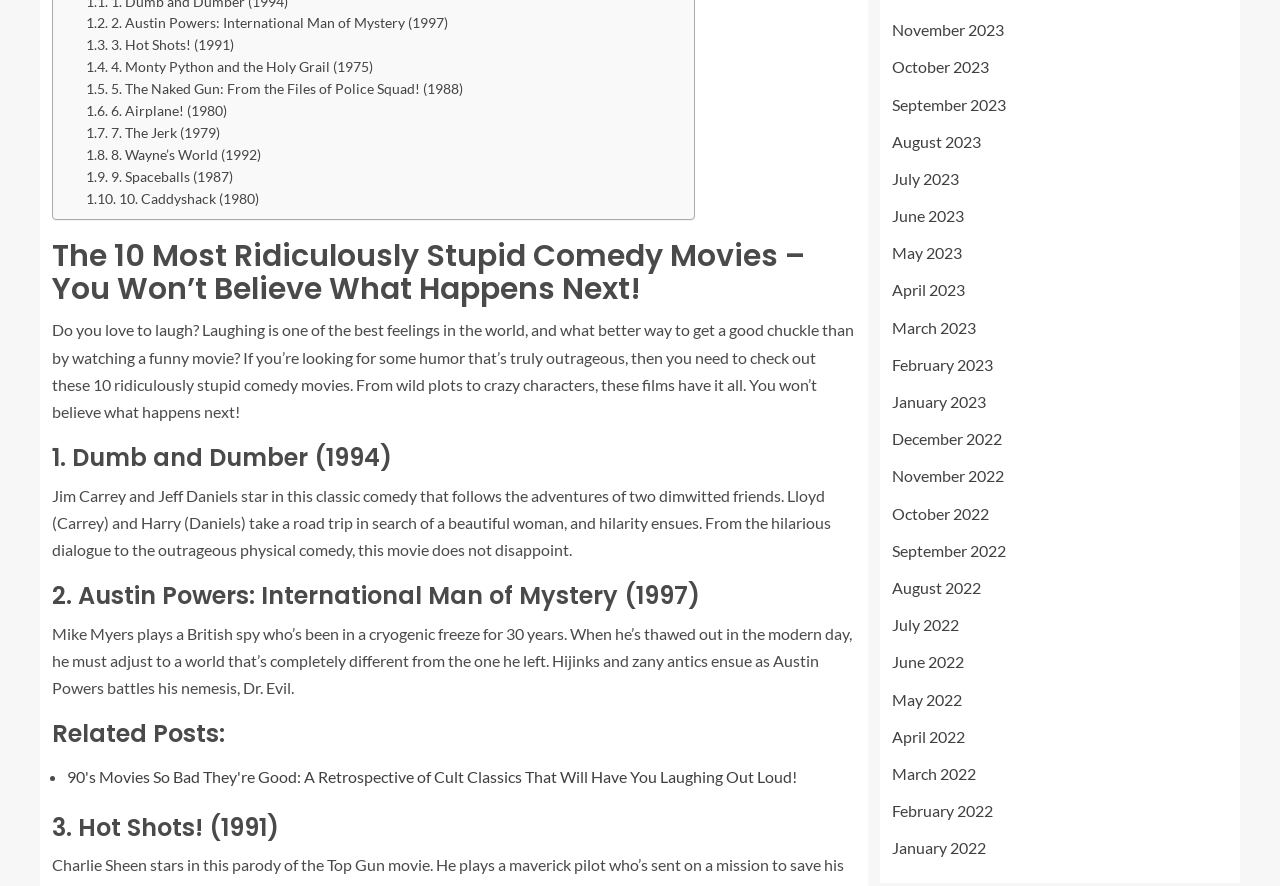Please identify the bounding box coordinates of the clickable element to fulfill the following instruction: "Read about the movie Dumb and Dumber". The coordinates should be four float numbers between 0 and 1, i.e., [left, top, right, bottom].

[0.041, 0.502, 0.669, 0.532]